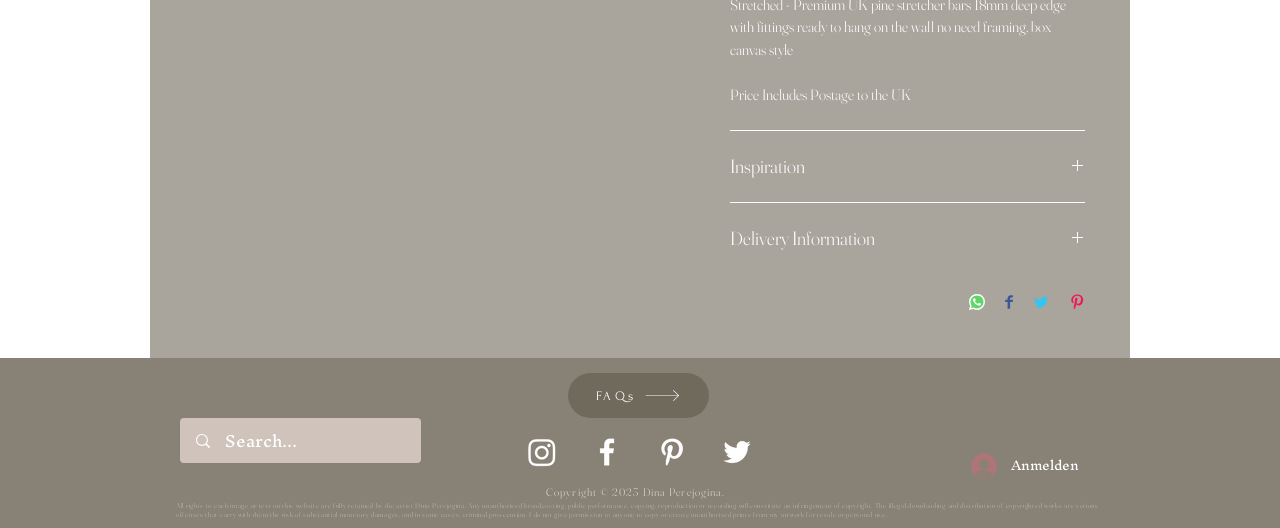Show the bounding box coordinates of the element that should be clicked to complete the task: "Visit the FAQs page".

[0.444, 0.707, 0.554, 0.792]